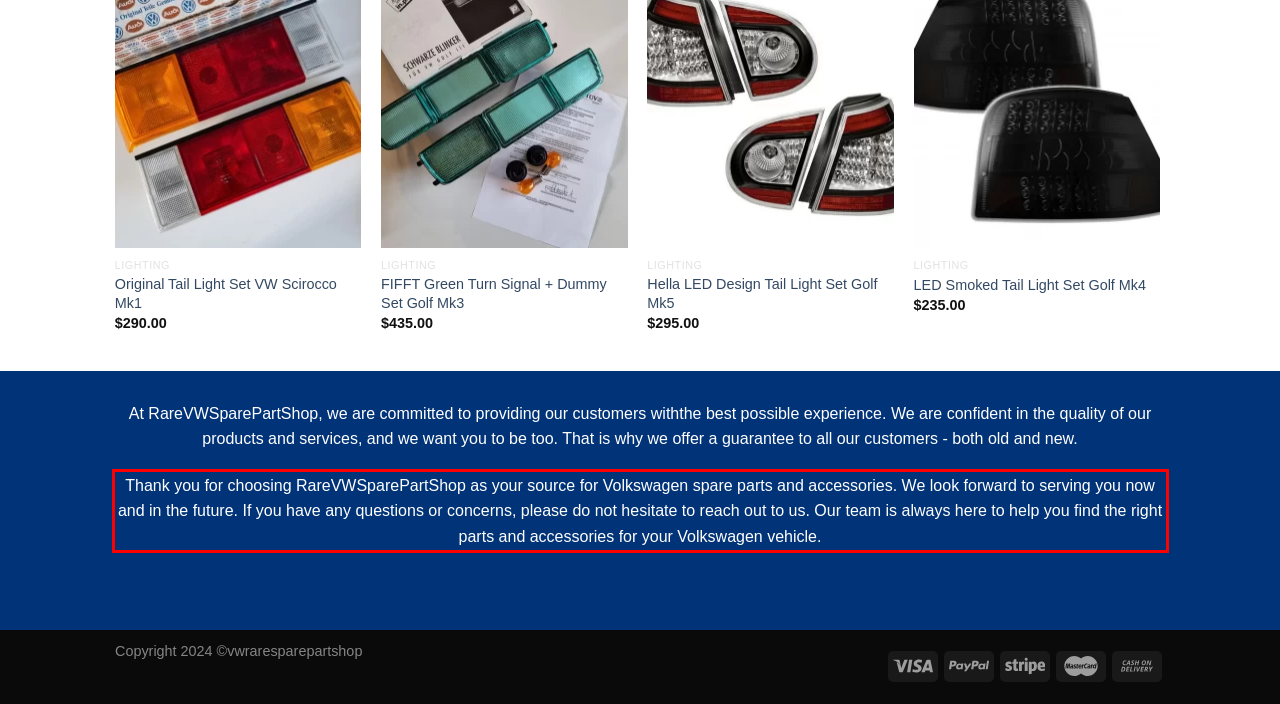Within the provided webpage screenshot, find the red rectangle bounding box and perform OCR to obtain the text content.

Thank you for choosing RareVWSparePartShop as your source for Volkswagen spare parts and accessories. We look forward to serving you now and in the future. If you have any questions or concerns, please do not hesitate to reach out to us. Our team is always here to help you find the right parts and accessories for your Volkswagen vehicle.